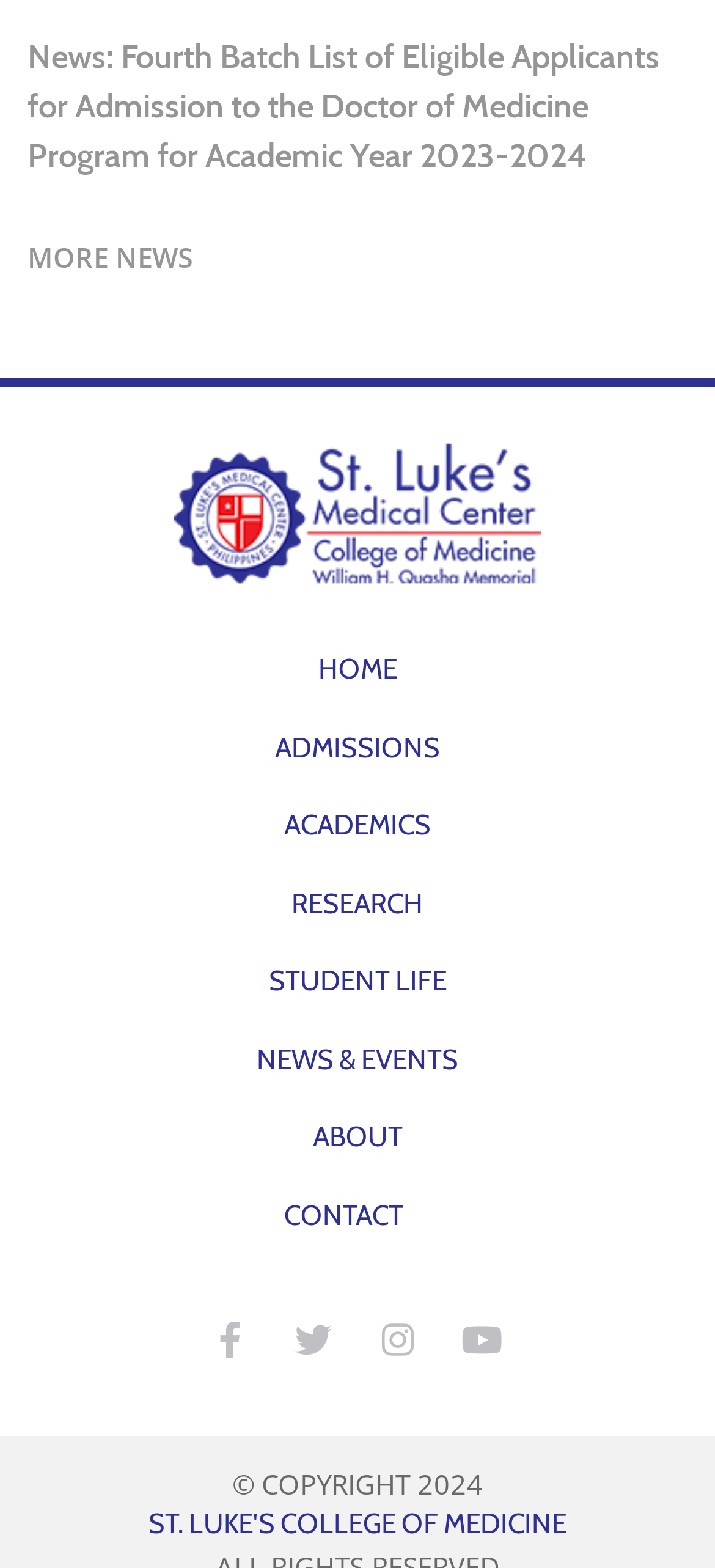Provide a one-word or brief phrase answer to the question:
What is the name of the program mentioned in the news link?

Doctor of Medicine Program